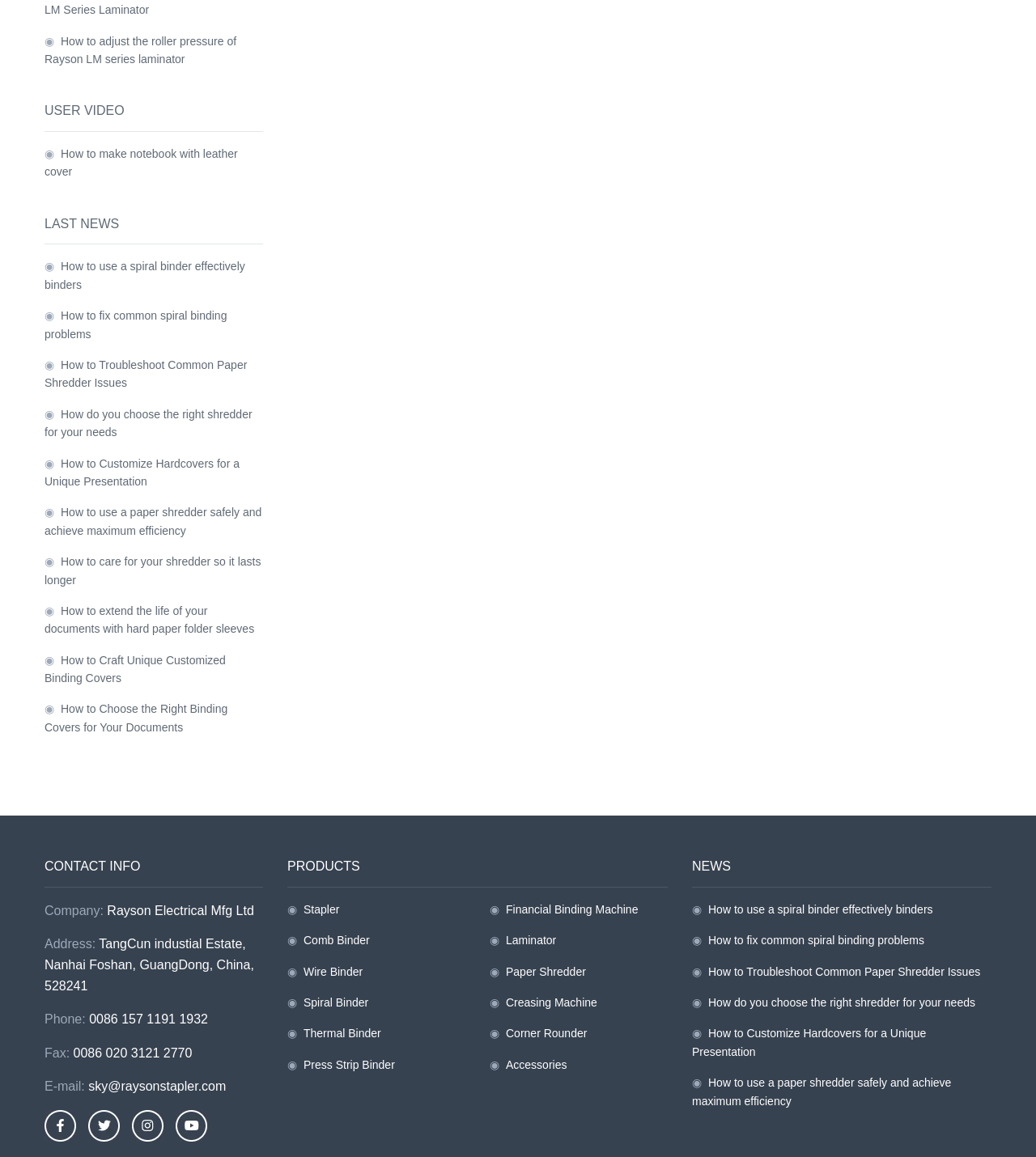Please find the bounding box coordinates in the format (top-left x, top-left y, bottom-right x, bottom-right y) for the given element description. Ensure the coordinates are floating point numbers between 0 and 1. Description: Thermal Binder

[0.293, 0.888, 0.368, 0.899]